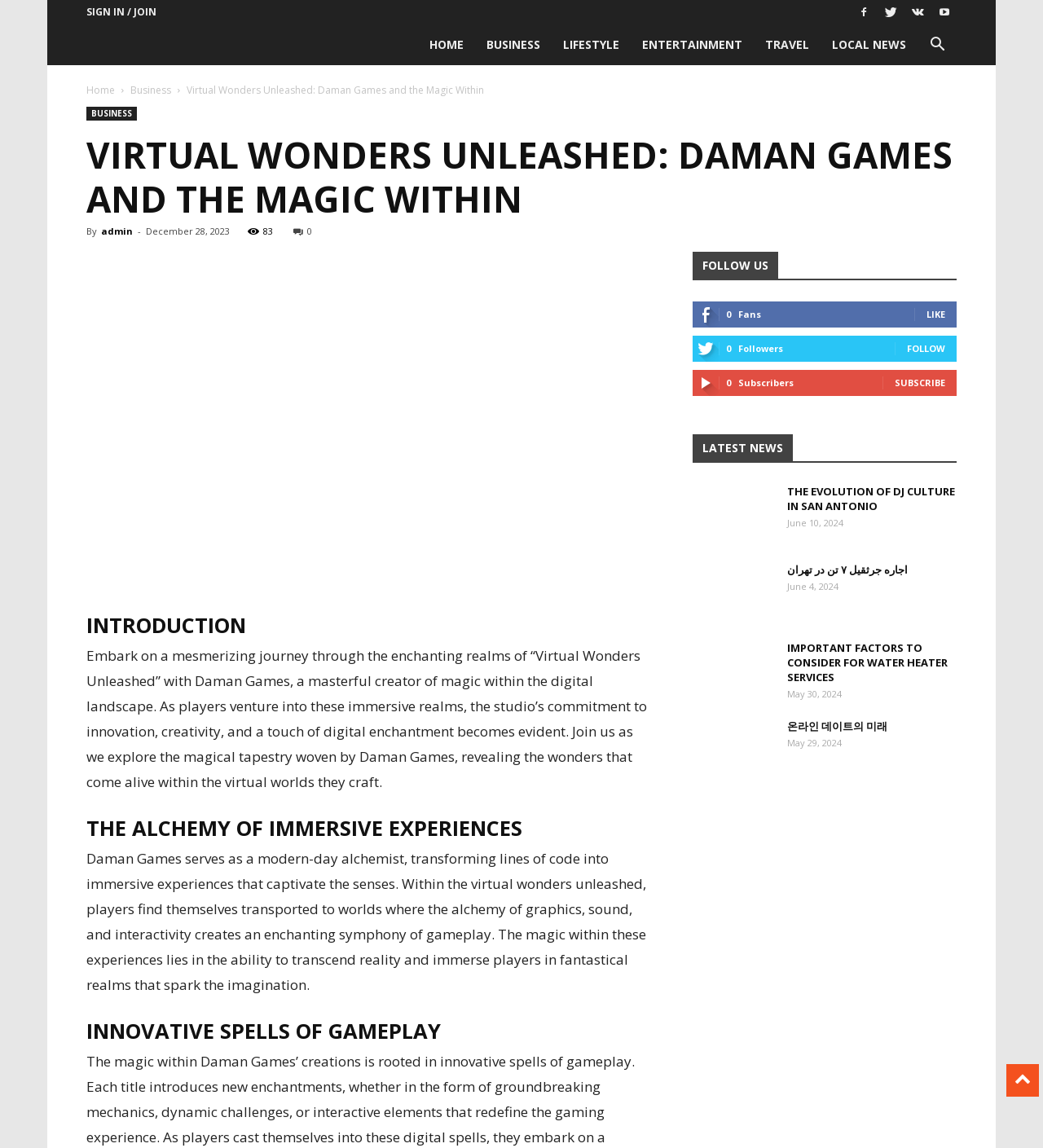Could you specify the bounding box coordinates for the clickable section to complete the following instruction: "Learn more about the attorney Darren Van Doren"?

None